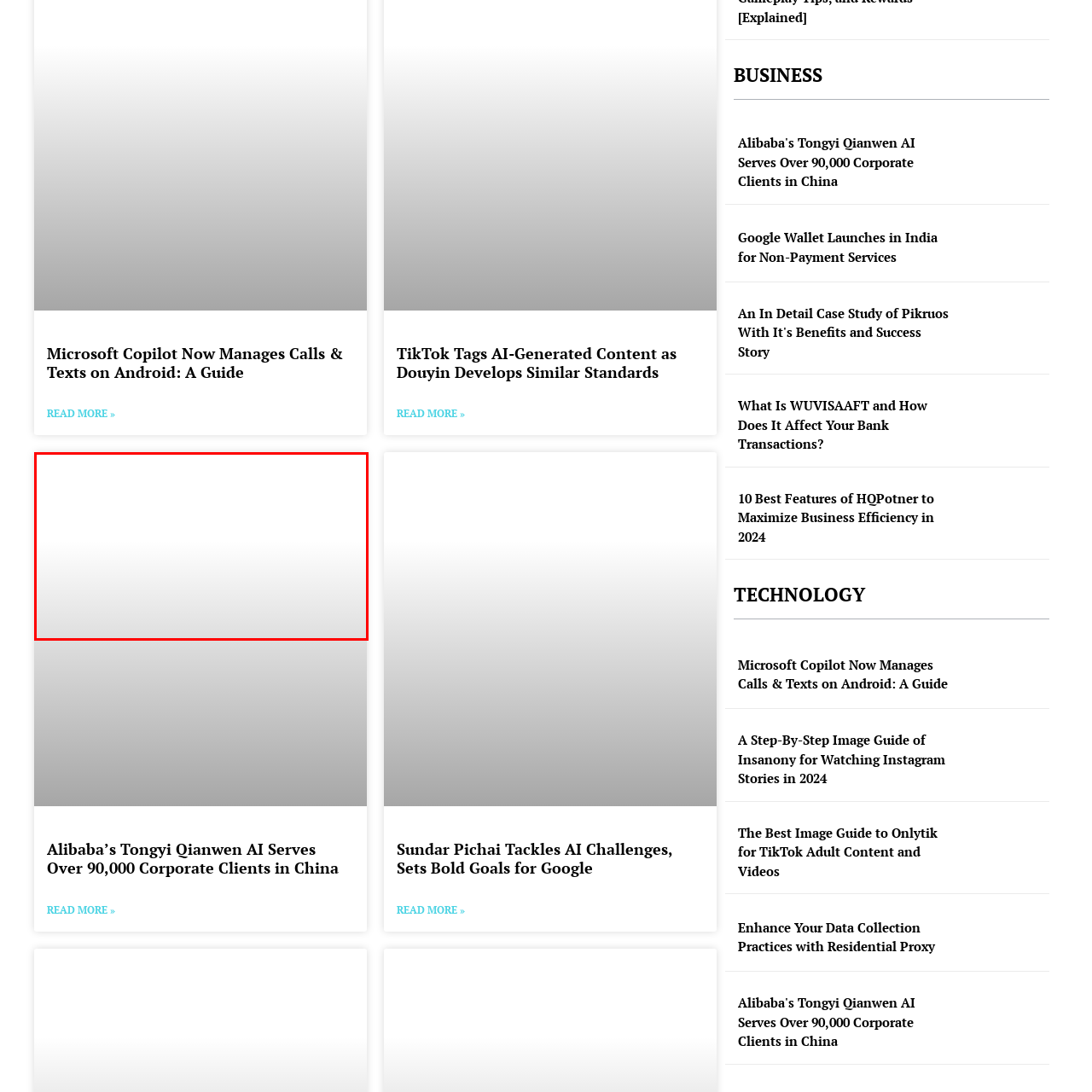Look closely at the image surrounded by the red box, How many corporate clients does Tongyi Qianwen AI serve? Give your answer as a single word or phrase.

over 90,000